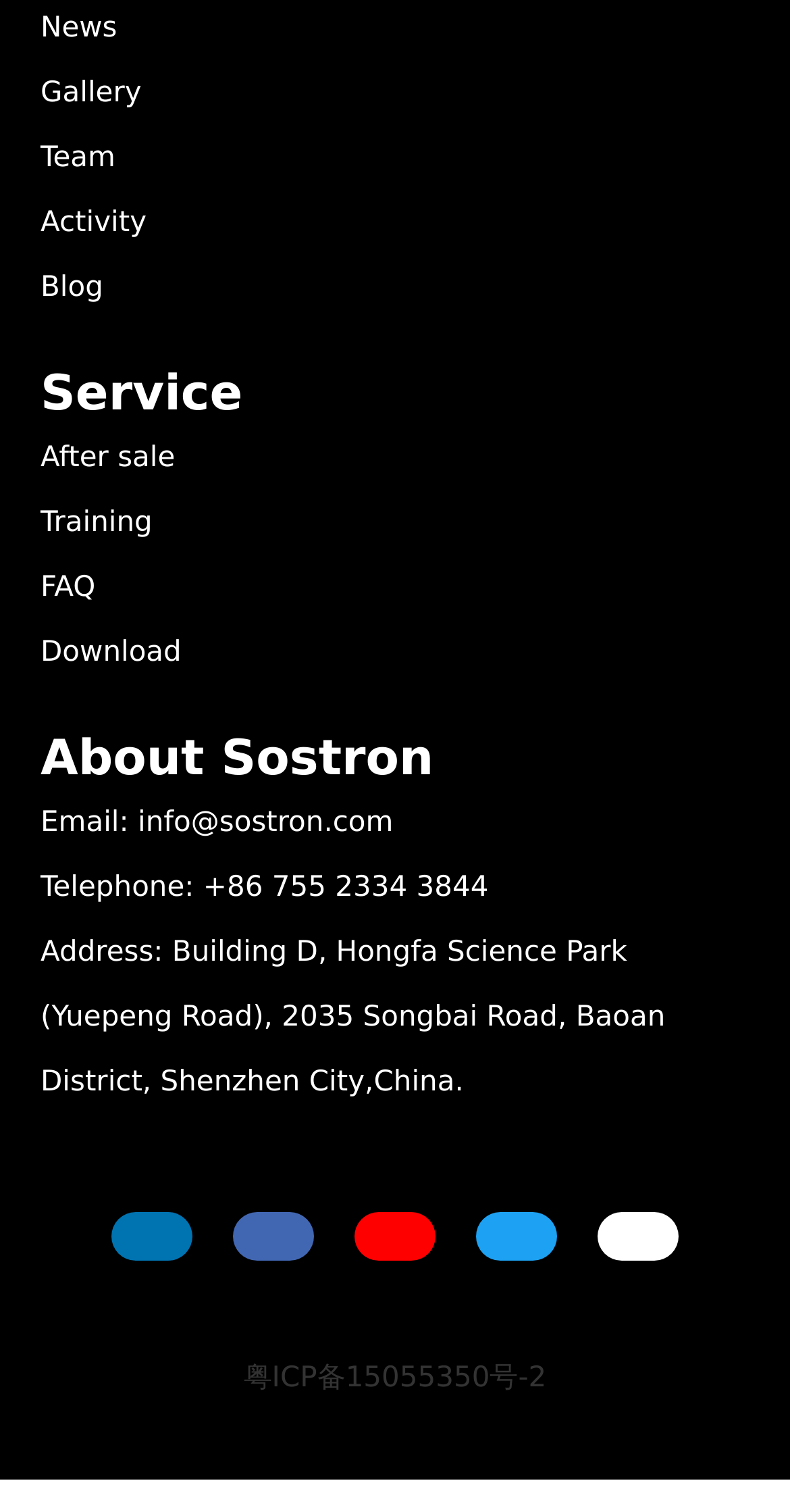How many social media platforms does the company have?
Using the information from the image, give a concise answer in one word or a short phrase.

5